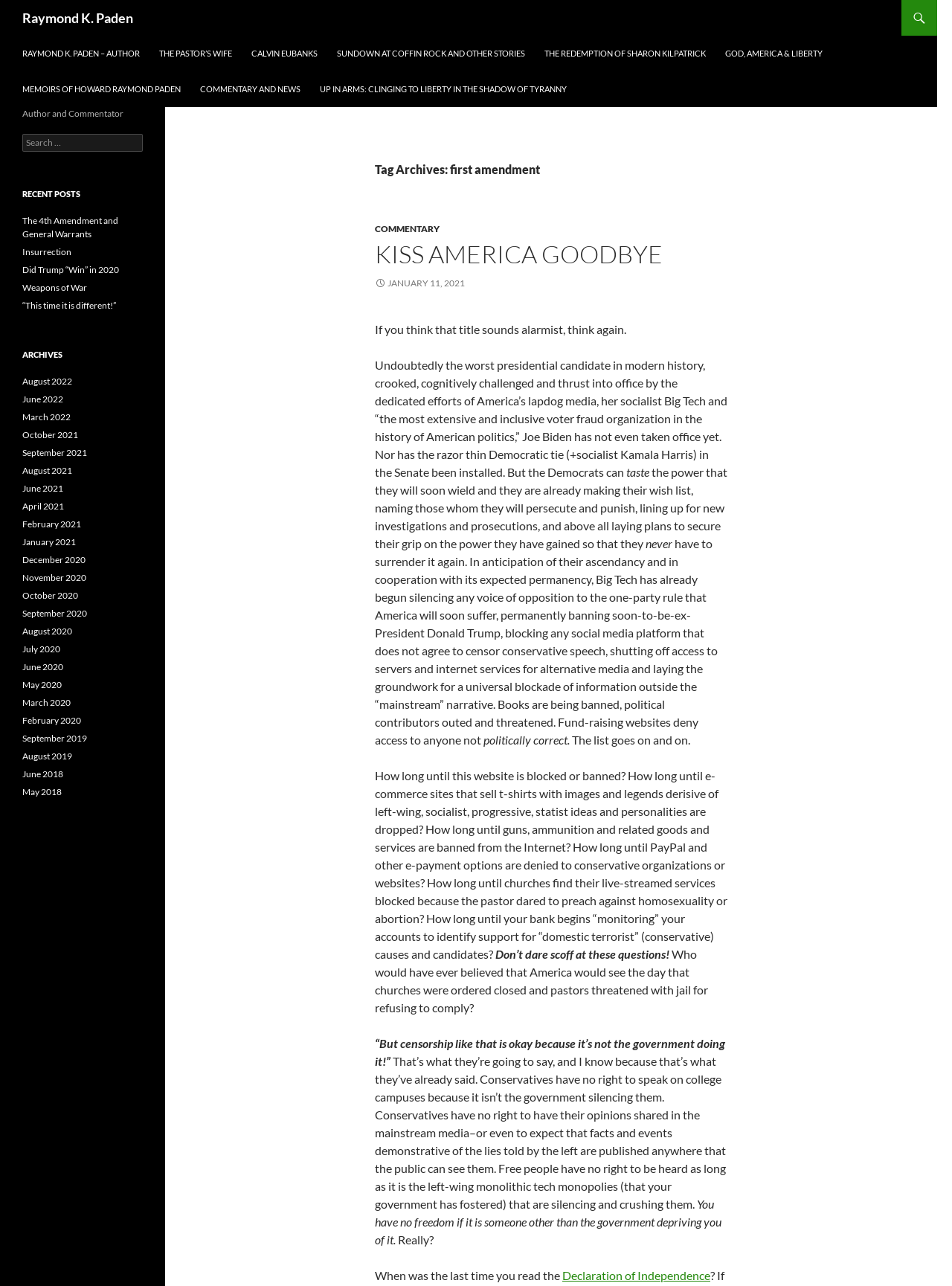Based on the element description, predict the bounding box coordinates (top-left x, top-left y, bottom-right x, bottom-right y) for the UI element in the screenshot: logged in

None